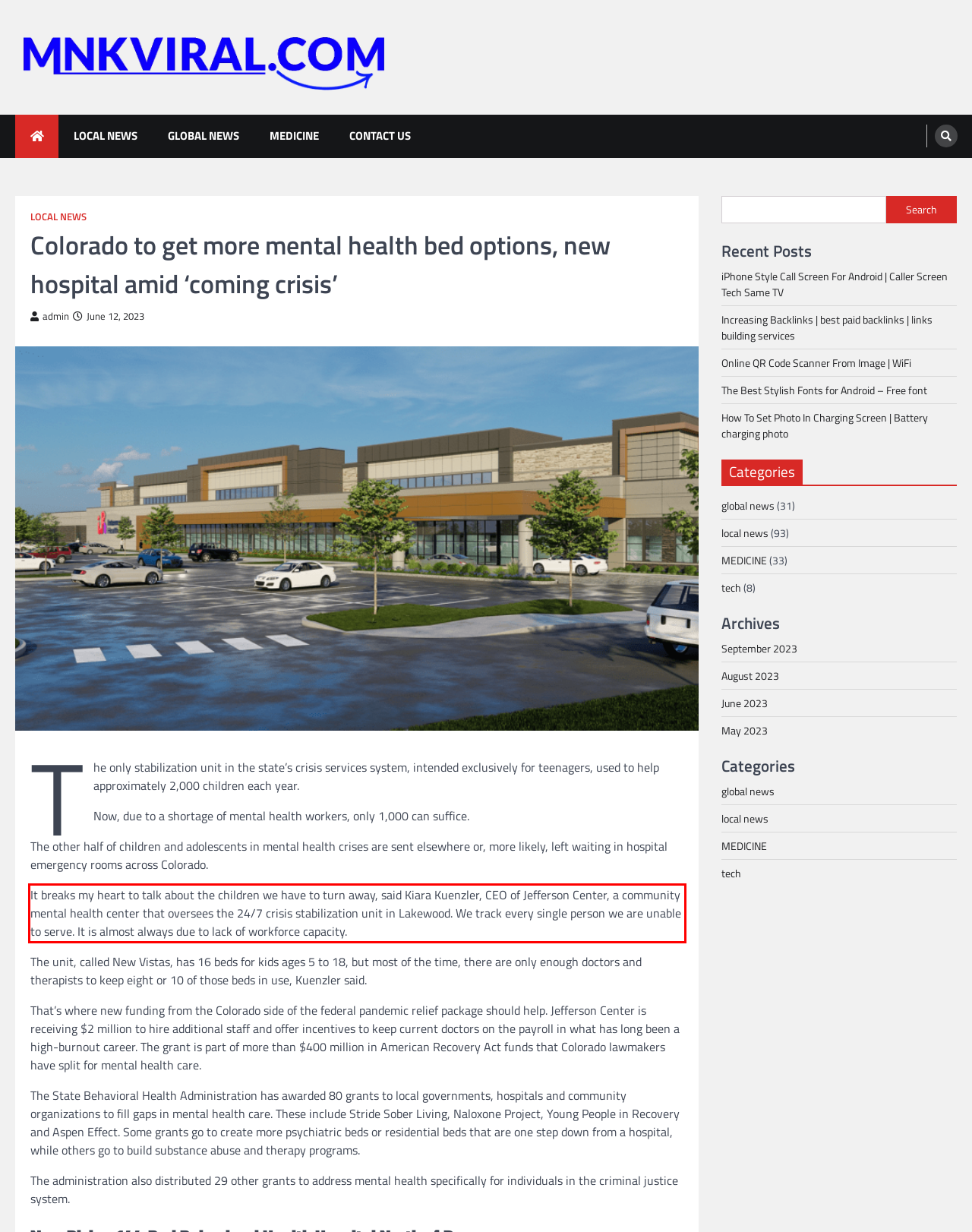Given a screenshot of a webpage containing a red bounding box, perform OCR on the text within this red bounding box and provide the text content.

It breaks my heart to talk about the children we have to turn away, said Kiara Kuenzler, CEO of Jefferson Center, a community mental health center that oversees the 24/7 crisis stabilization unit in Lakewood. We track every single person we are unable to serve. It is almost always due to lack of workforce capacity.